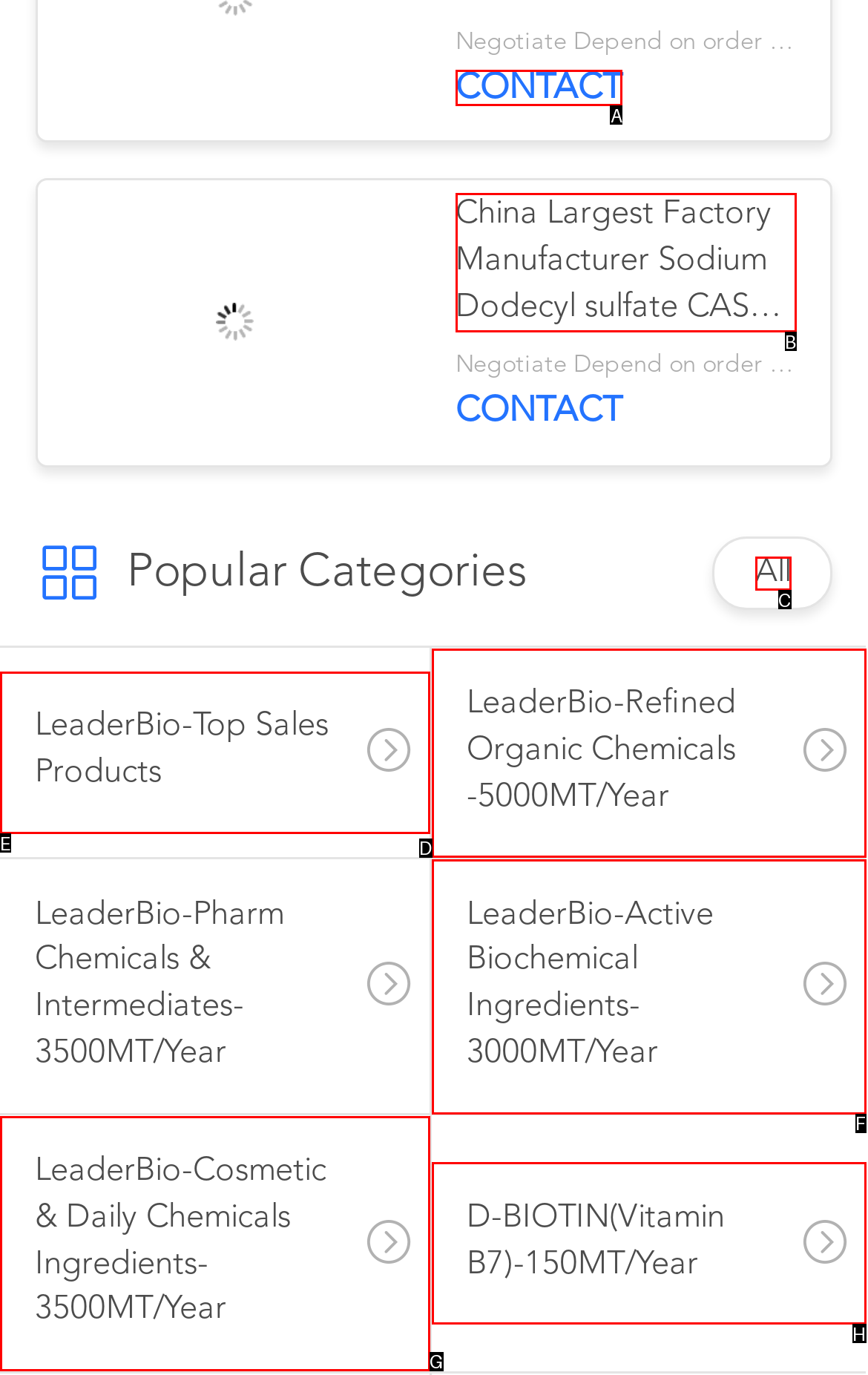Which lettered option should I select to achieve the task: click CONTACT according to the highlighted elements in the screenshot?

A